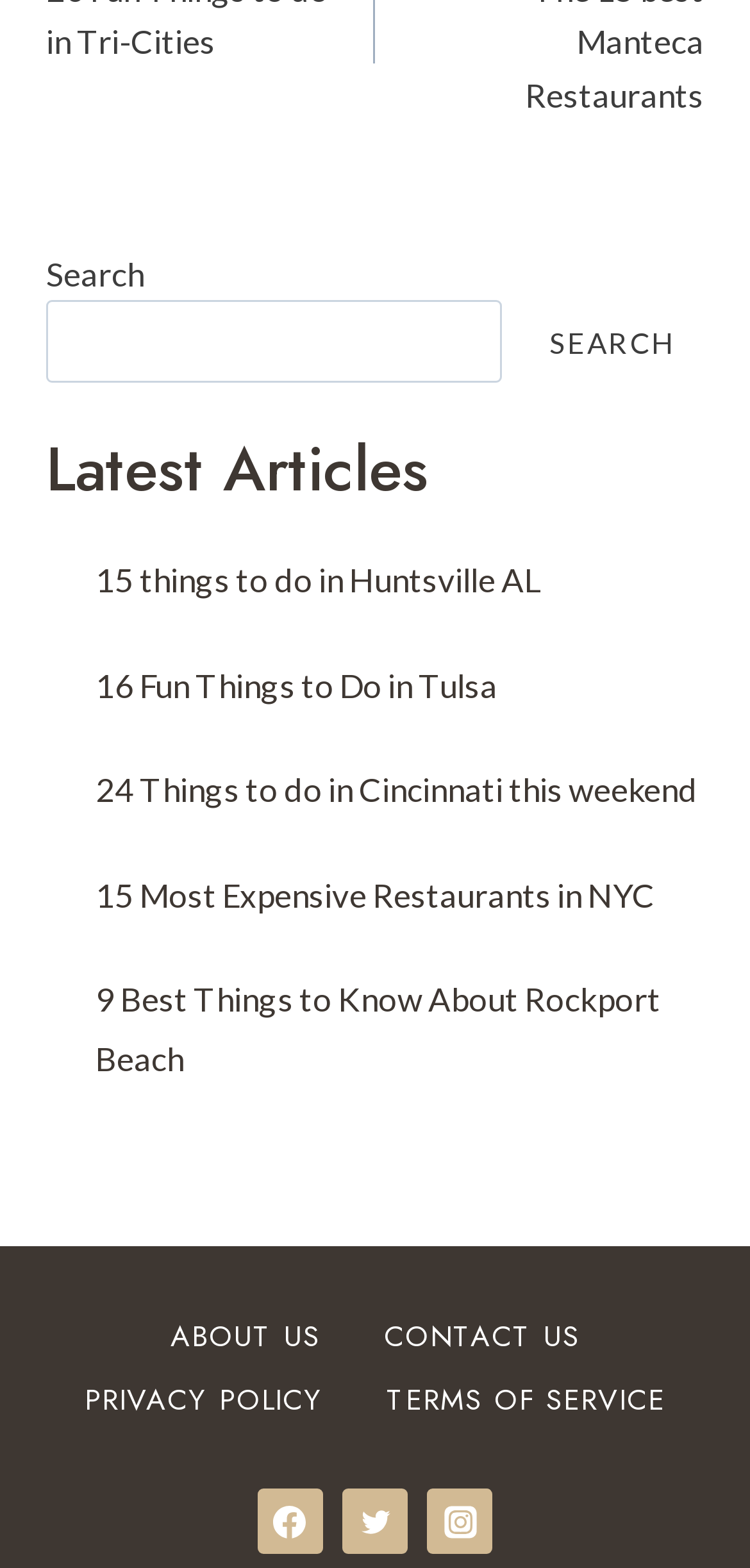Please find the bounding box coordinates for the clickable element needed to perform this instruction: "read latest article".

[0.127, 0.357, 0.719, 0.383]